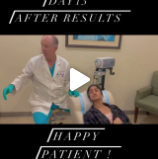Explain the image with as much detail as possible.

This image captures a moment in a clinical setting where Dr. Sean Freeman, a renowned facial plastic surgeon in Charlotte, is seen with a patient who appears pleased with their results from a recent rhinoplasty procedure. The video highlights a transformed appearance just a few days post-operation, showcasing the patient's happiness and satisfaction. Dr. Freeman is dressed in a medical coat and gloves, reinforcing his professionalism, while the patient rests comfortably in a chair, indicative of a positive recovery experience. The text overlays emphasize the successful results achieved after the surgery, underscoring the effective and transformative nature of Dr. Freeman's approach in facial plastic surgery.